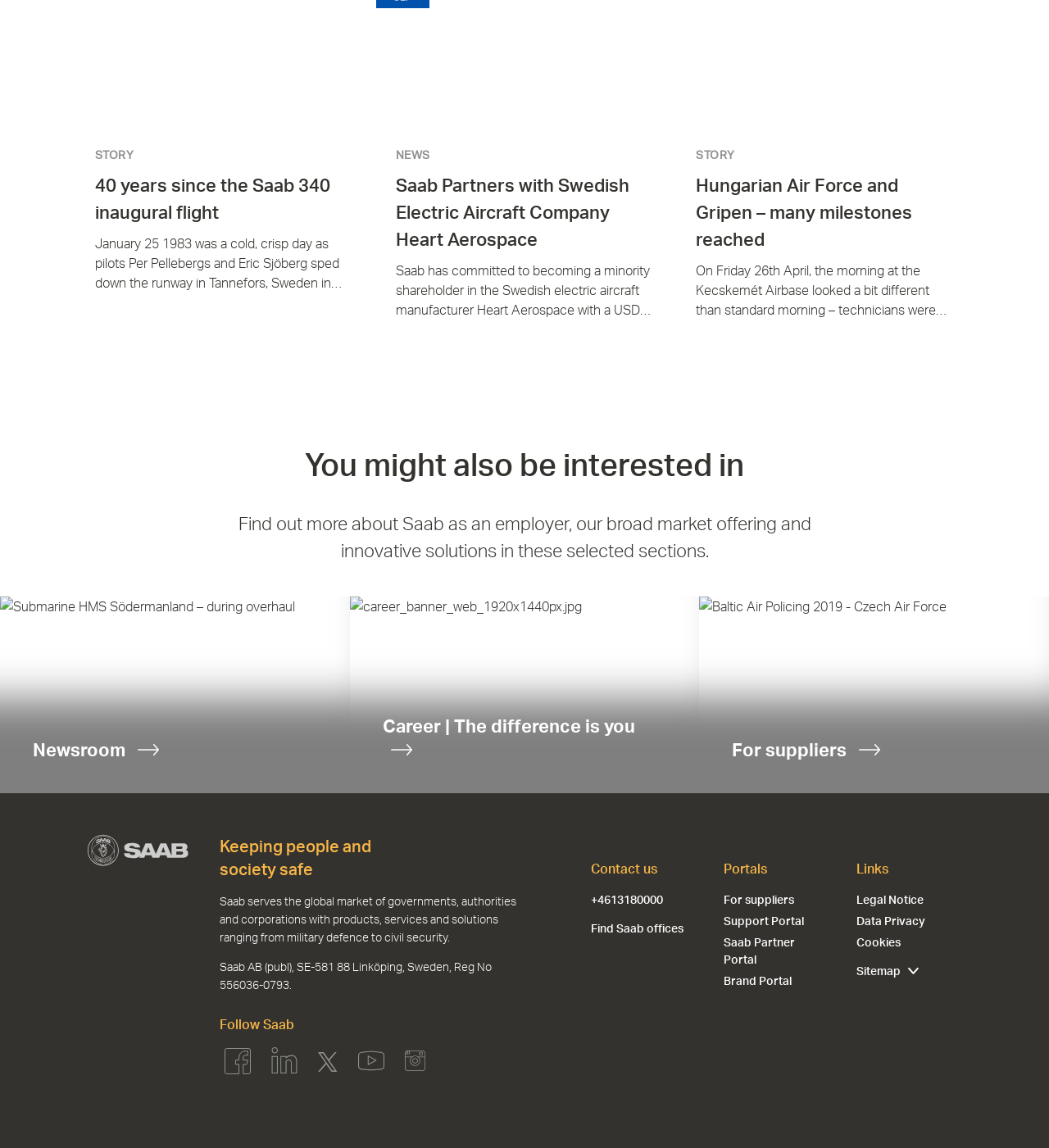Provide a one-word or short-phrase response to the question:
What is Saab's commitment to Heart Aerospace?

USD 5 million investment